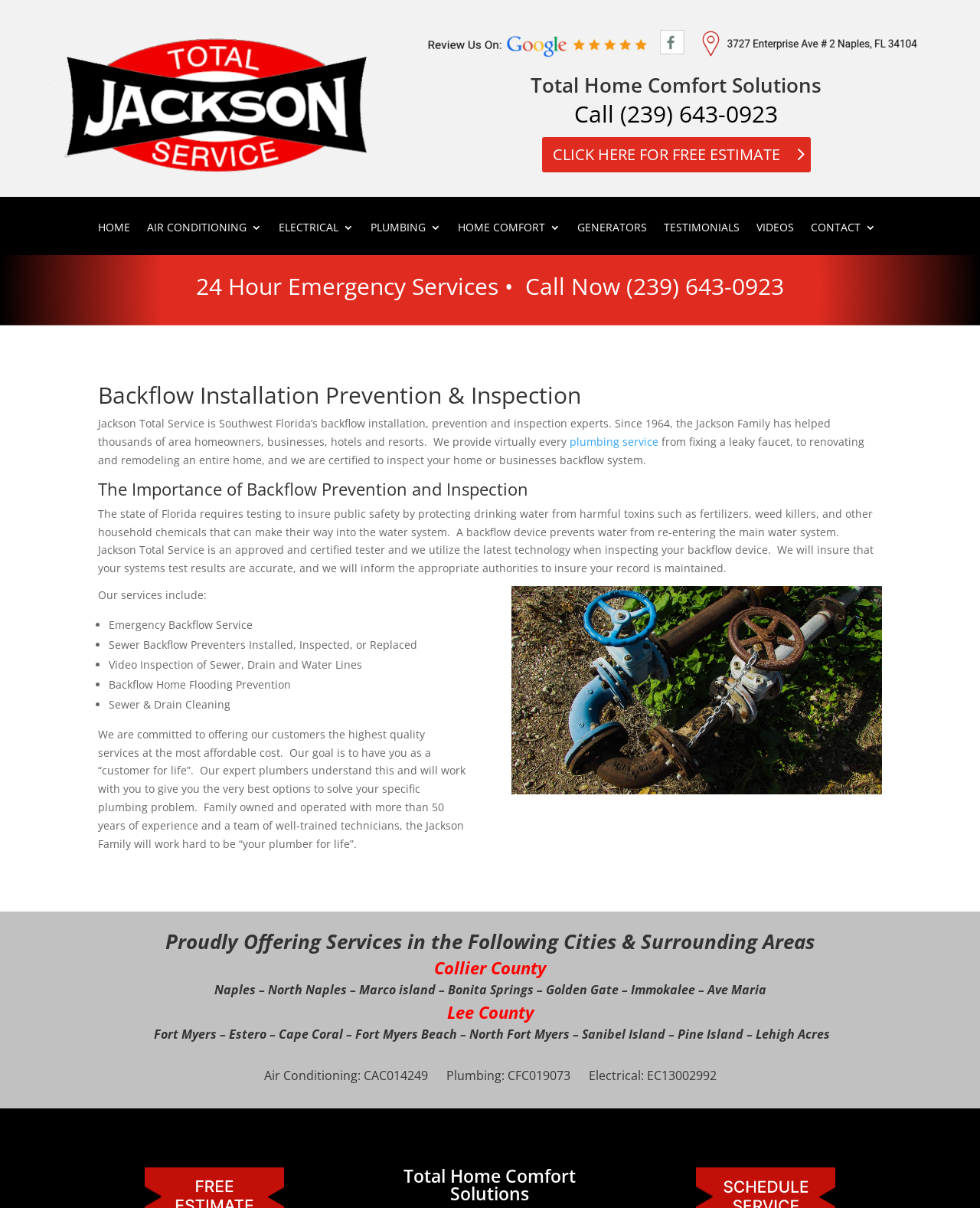Show me the bounding box coordinates of the clickable region to achieve the task as per the instruction: "Click on the 'CLICK HERE FOR FREE ESTIMATE' link".

[0.553, 0.113, 0.827, 0.142]